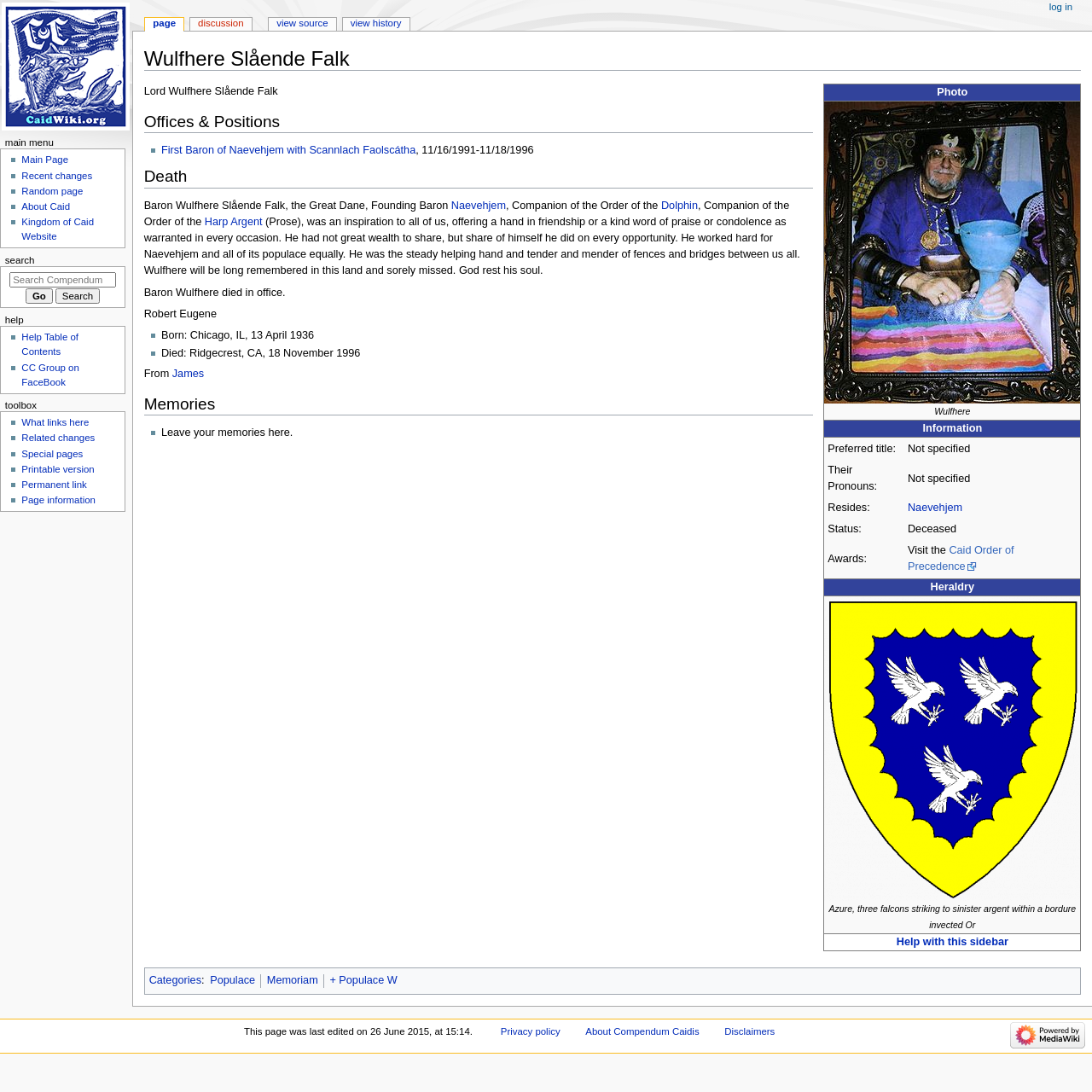Provide the bounding box coordinates of the section that needs to be clicked to accomplish the following instruction: "View Wulfhere Slående Falk's photo."

[0.755, 0.225, 0.989, 0.236]